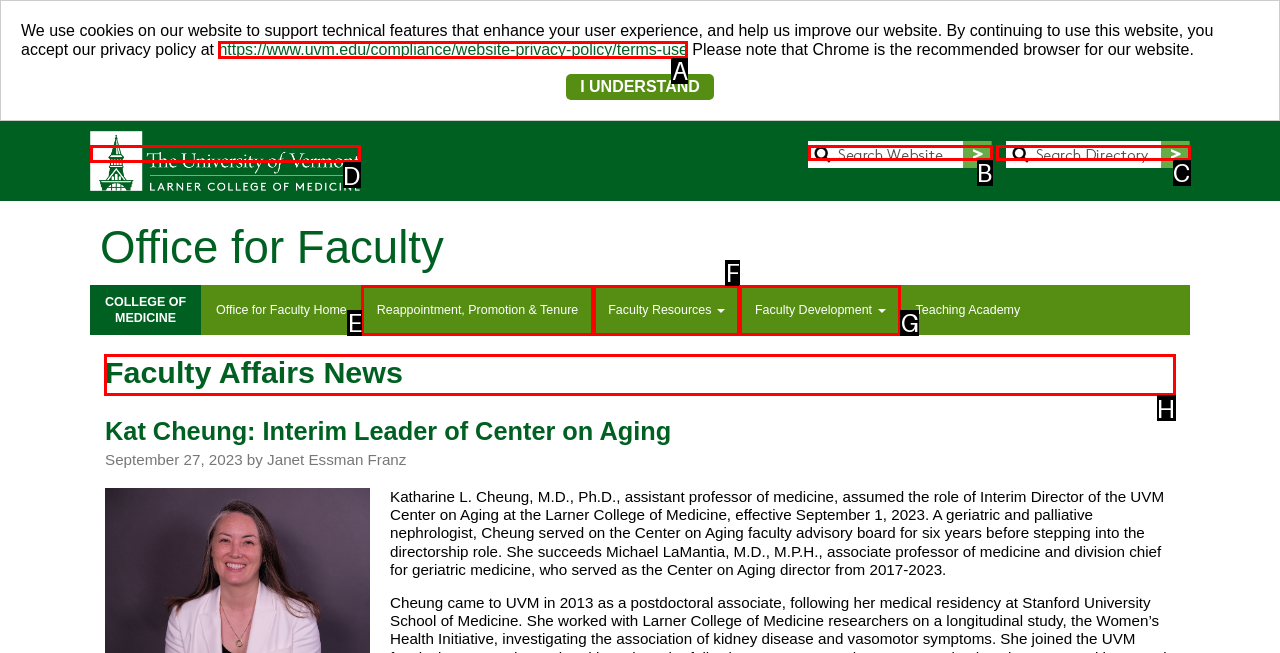Identify the correct choice to execute this task: Read about Faculty Affairs News
Respond with the letter corresponding to the right option from the available choices.

H